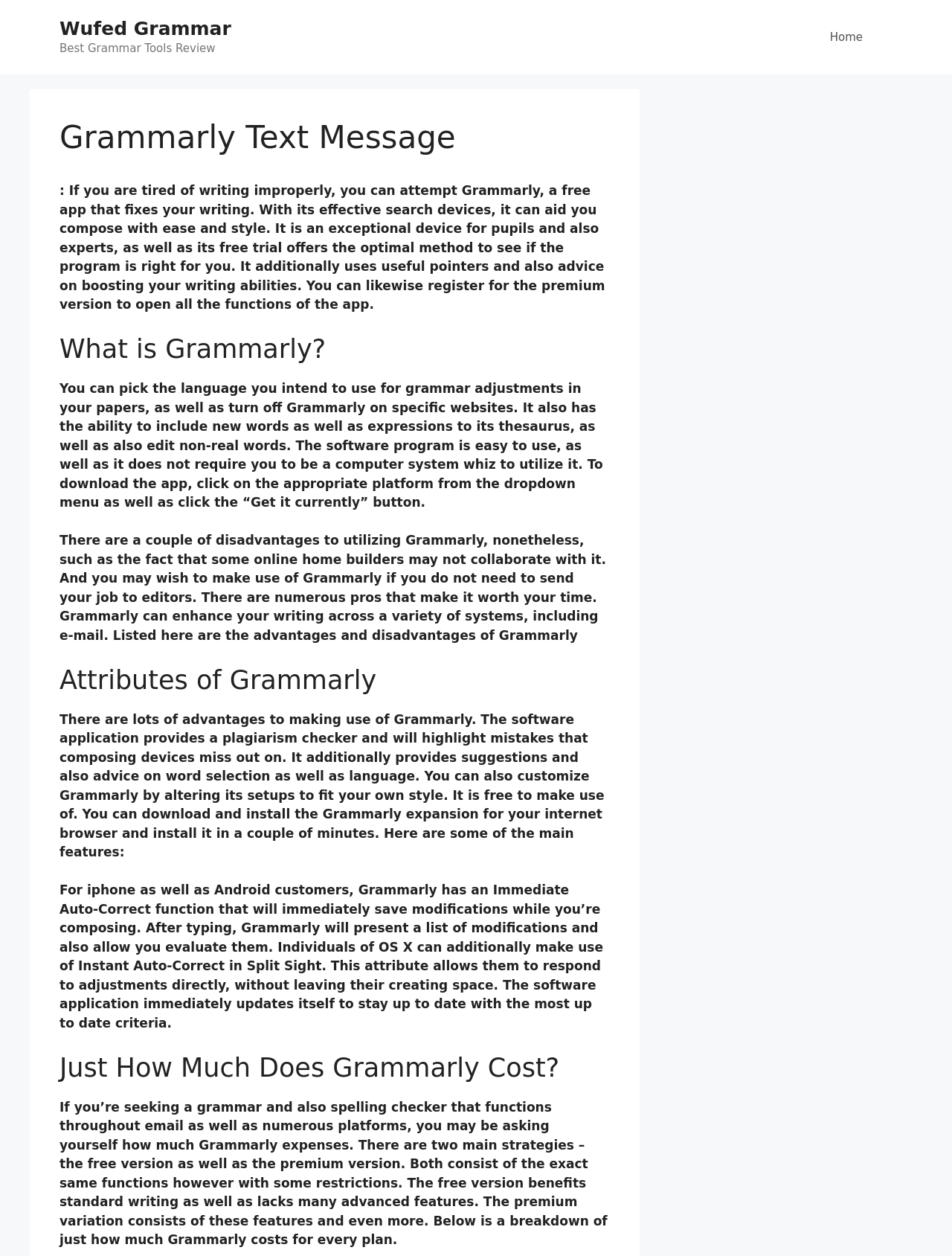Given the following UI element description: "Wufed Grammar", find the bounding box coordinates in the webpage screenshot.

[0.062, 0.014, 0.243, 0.031]